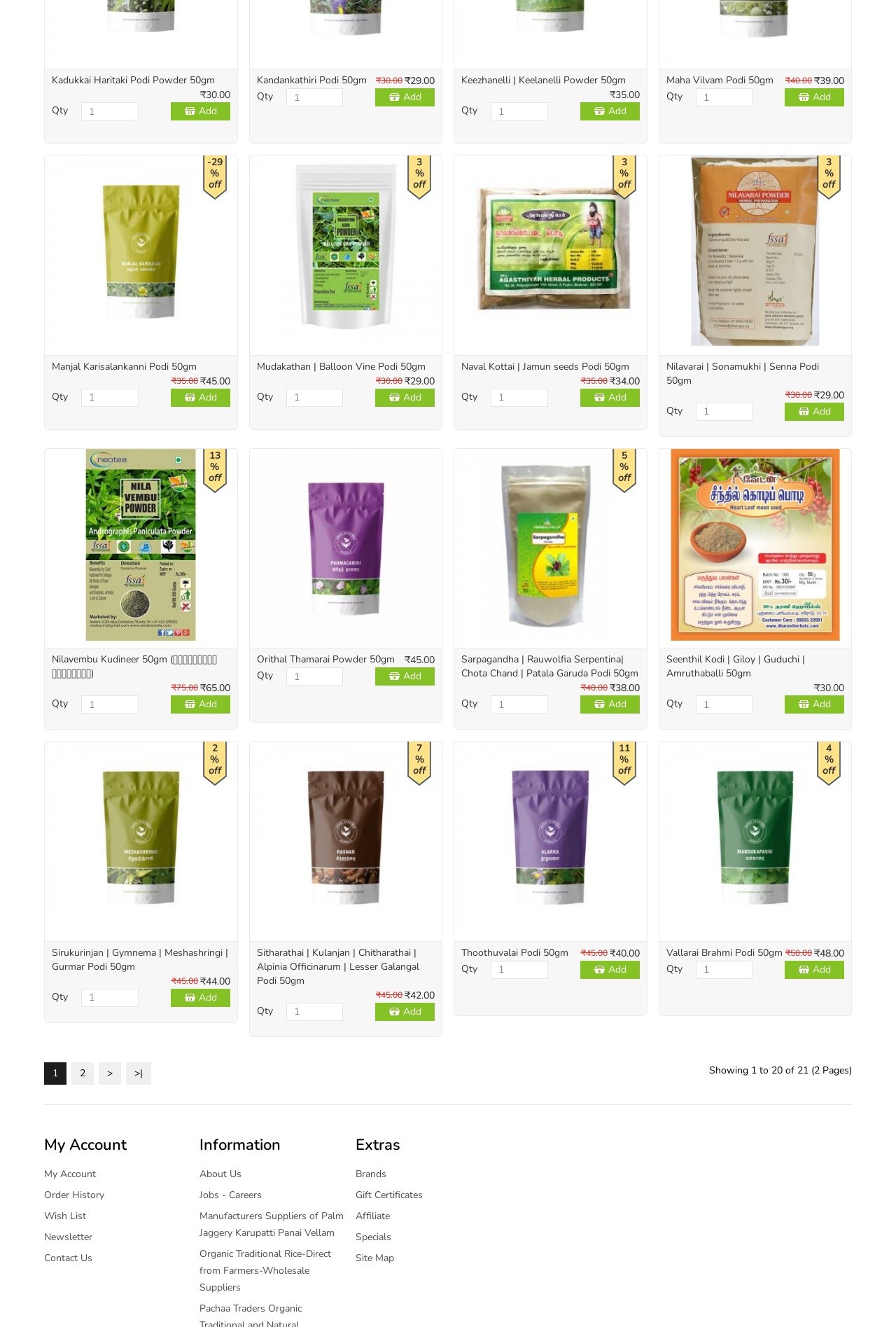From the element description Matthew’s wedding reception, predict the bounding box coordinates of the UI element. The coordinates must be specified in the format (top-left x, top-left y, bottom-right x, bottom-right y) and should be within the 0 to 1 range.

None